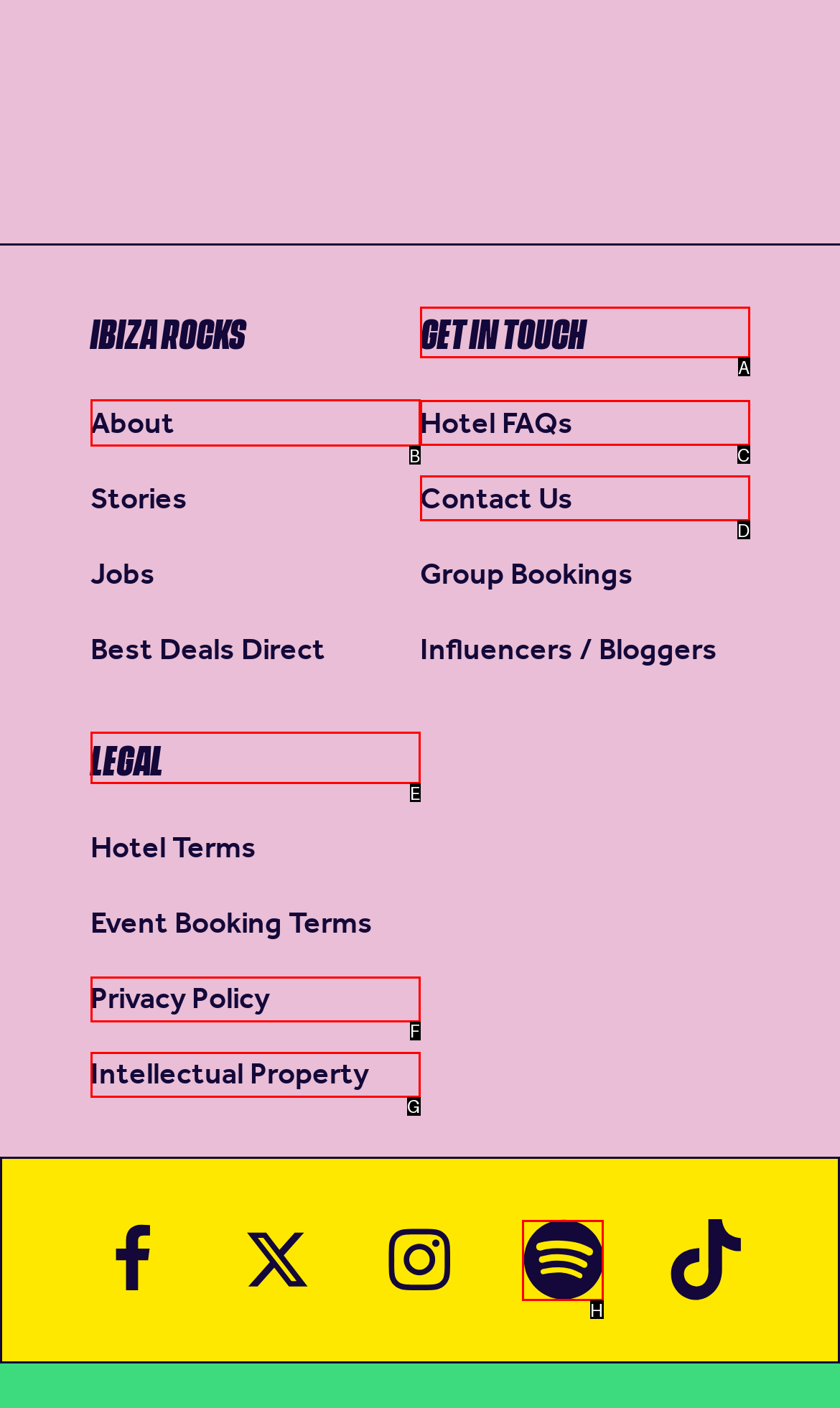Select the proper UI element to click in order to perform the following task: visit About page. Indicate your choice with the letter of the appropriate option.

B